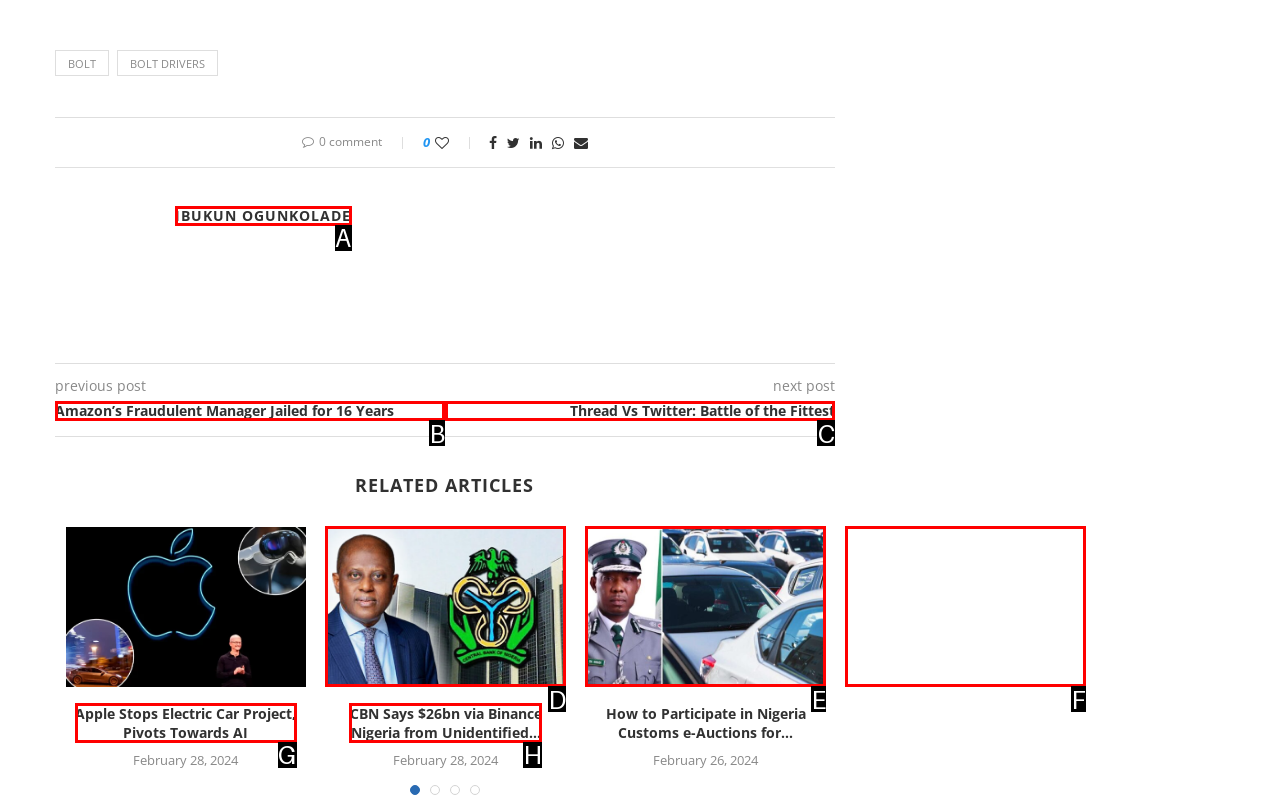From the given options, choose the one to complete the task: Register an account
Indicate the letter of the correct option.

None